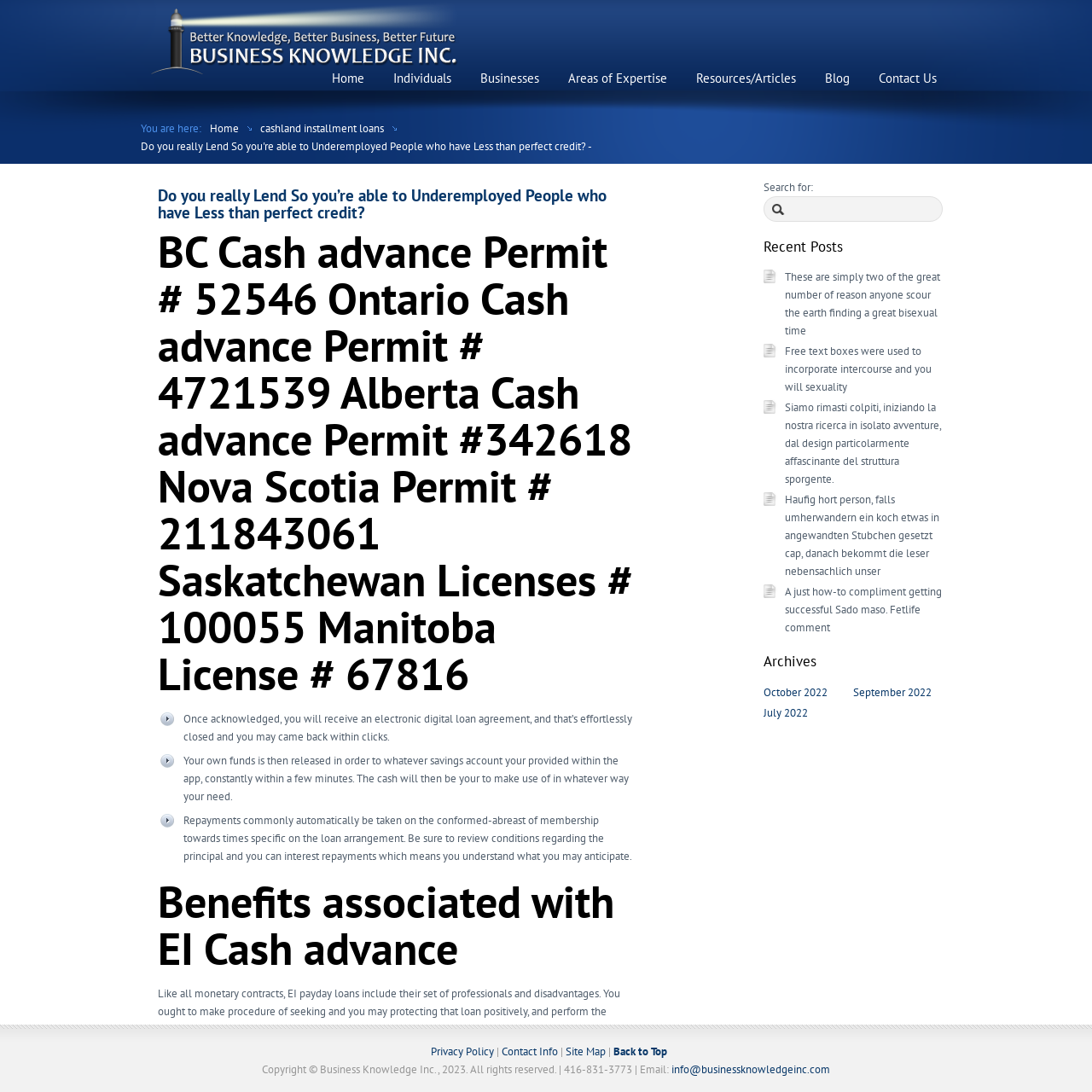Please identify the bounding box coordinates of the region to click in order to complete the task: "Contact Us". The coordinates must be four float numbers between 0 and 1, specified as [left, top, right, bottom].

[0.793, 0.059, 0.87, 0.084]